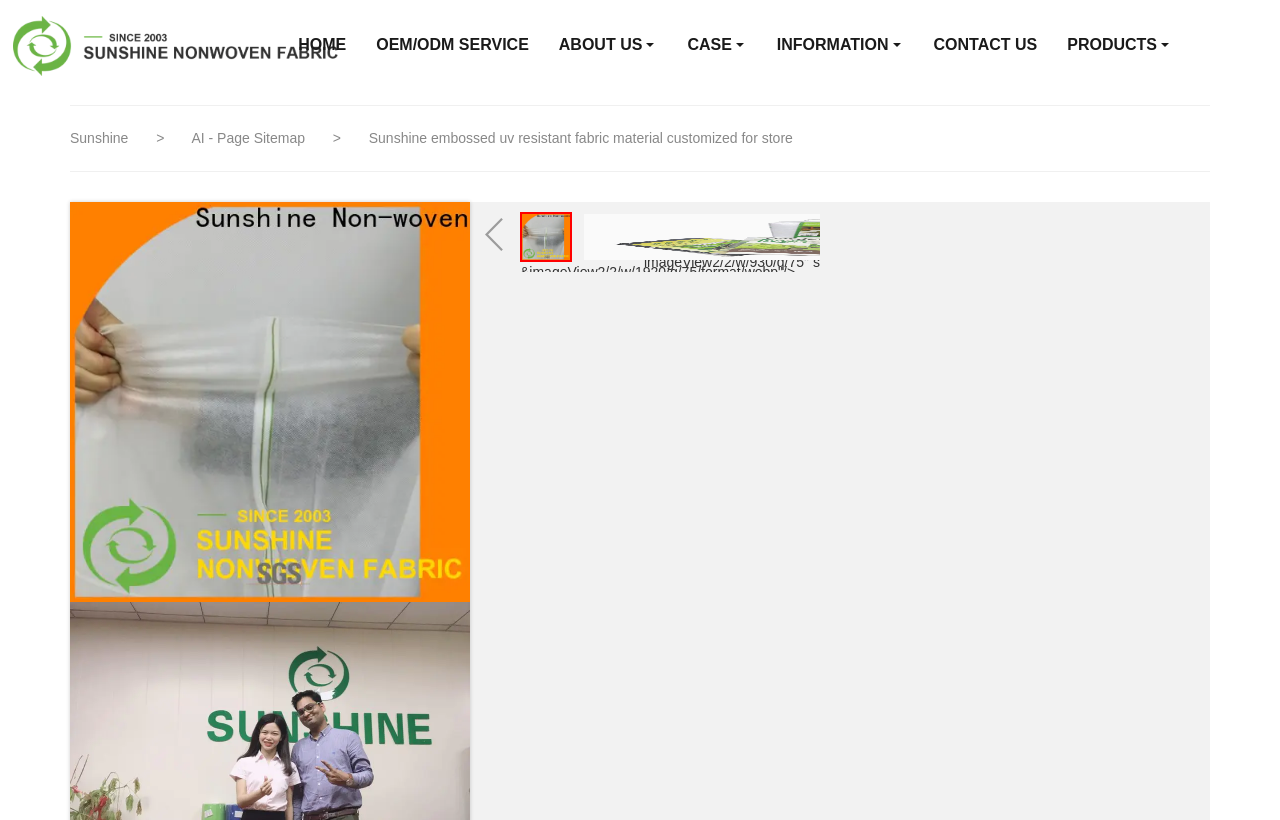Based on the image, provide a detailed and complete answer to the question: 
What is the last navigation link?

The last navigation link can be found at the top right corner of the webpage, which says 'PRODUCTS'.